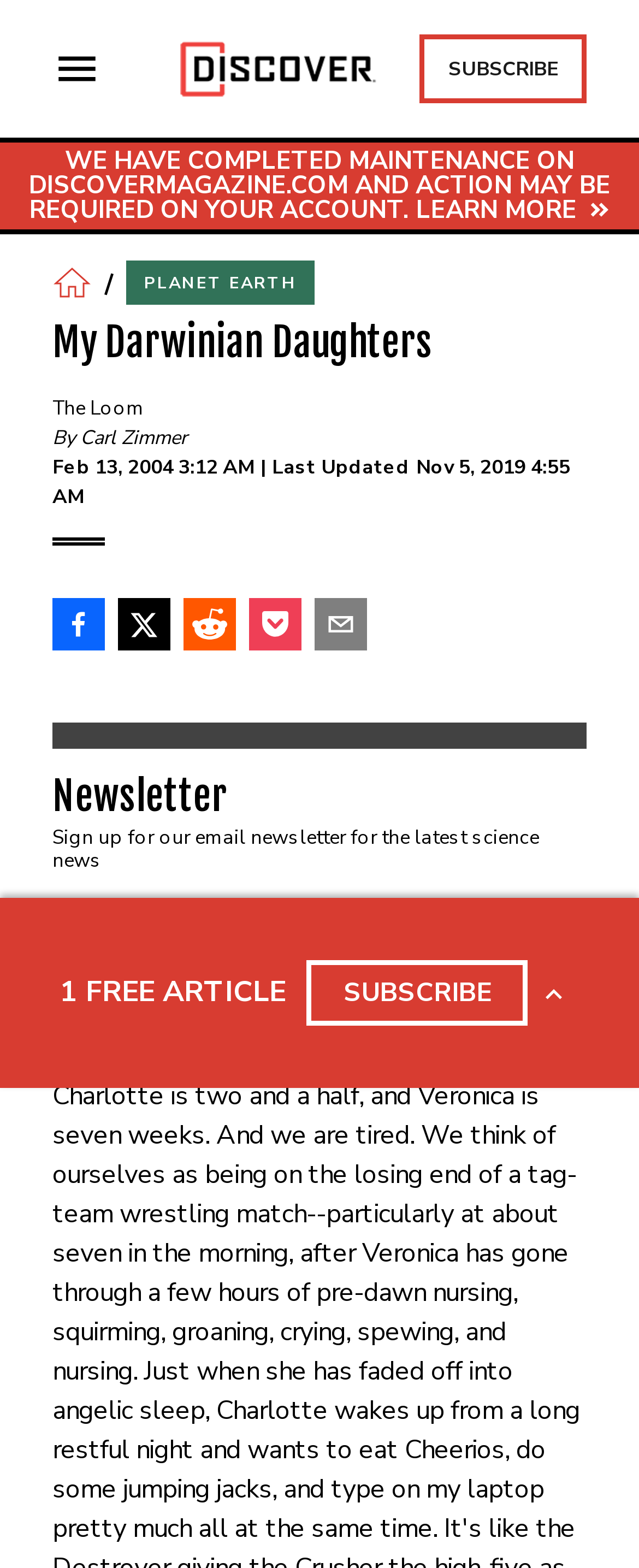Describe all the significant parts and information present on the webpage.

The webpage is the homepage of Discover Magazine, a science news and feature article website. At the top left, there is a button and a link to the magazine's name, "Discover Magazine Science That Matters", accompanied by two images. To the right of this, there is a "SUBSCRIBE" link. Below this top section, there is a notification link about maintenance on the website, followed by a series of links and buttons.

The main content of the page is an article titled "My Darwinian Daughters" with a heading, author "Carl Zimmer", and two dates "Feb 13, 2004 3:12 AM" and "Nov 5, 2019 4:55 AM". Below the article title, there are five buttons with images, likely representing social media sharing options.

On the right side of the page, there is a section dedicated to the newsletter, with a heading, a brief description, a text box to input an email address, and a "Sign Up for Newsletter" button. Below this, there is a section promoting subscription to the magazine, with a "SUBSCRIBE" link, a "FREE ARTICLE" offer, and a "Show subscription benefits" button.

At the bottom of the page, there is a section with a "WANT MORE?" heading, followed by a promotional message to subscribe to the magazine, and a "SUBSCRIBE" link. Below this, there is a section for existing subscribers, with a "REGISTER" link and a "LOG IN" link. Finally, there is a "Dismiss Dialog" button at the very bottom of the page.